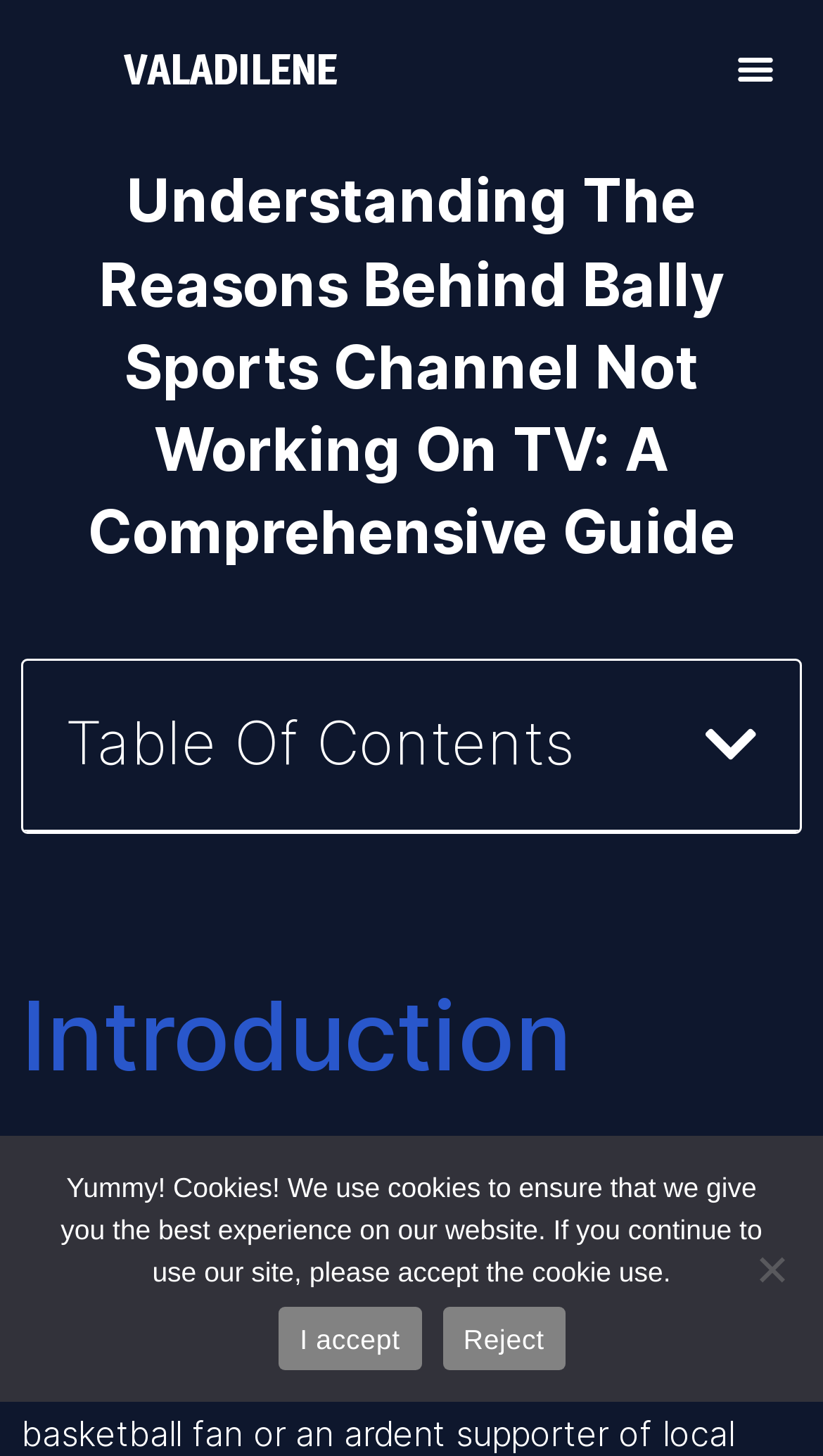How many headings are there on the webpage?
Look at the image and answer the question using a single word or phrase.

3